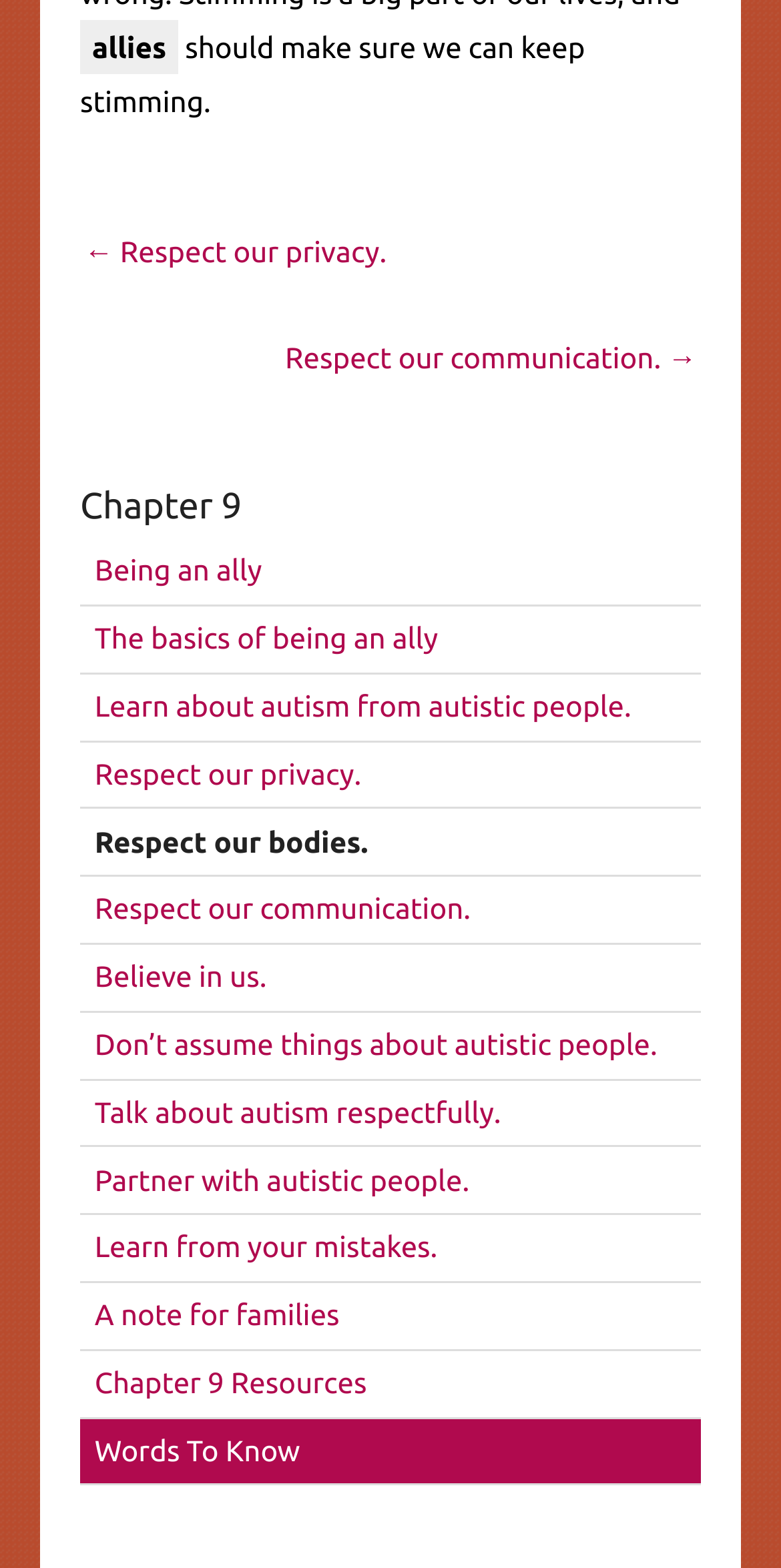Using the provided element description, identify the bounding box coordinates as (top-left x, top-left y, bottom-right x, bottom-right y). Ensure all values are between 0 and 1. Description: allies

[0.103, 0.019, 0.228, 0.041]